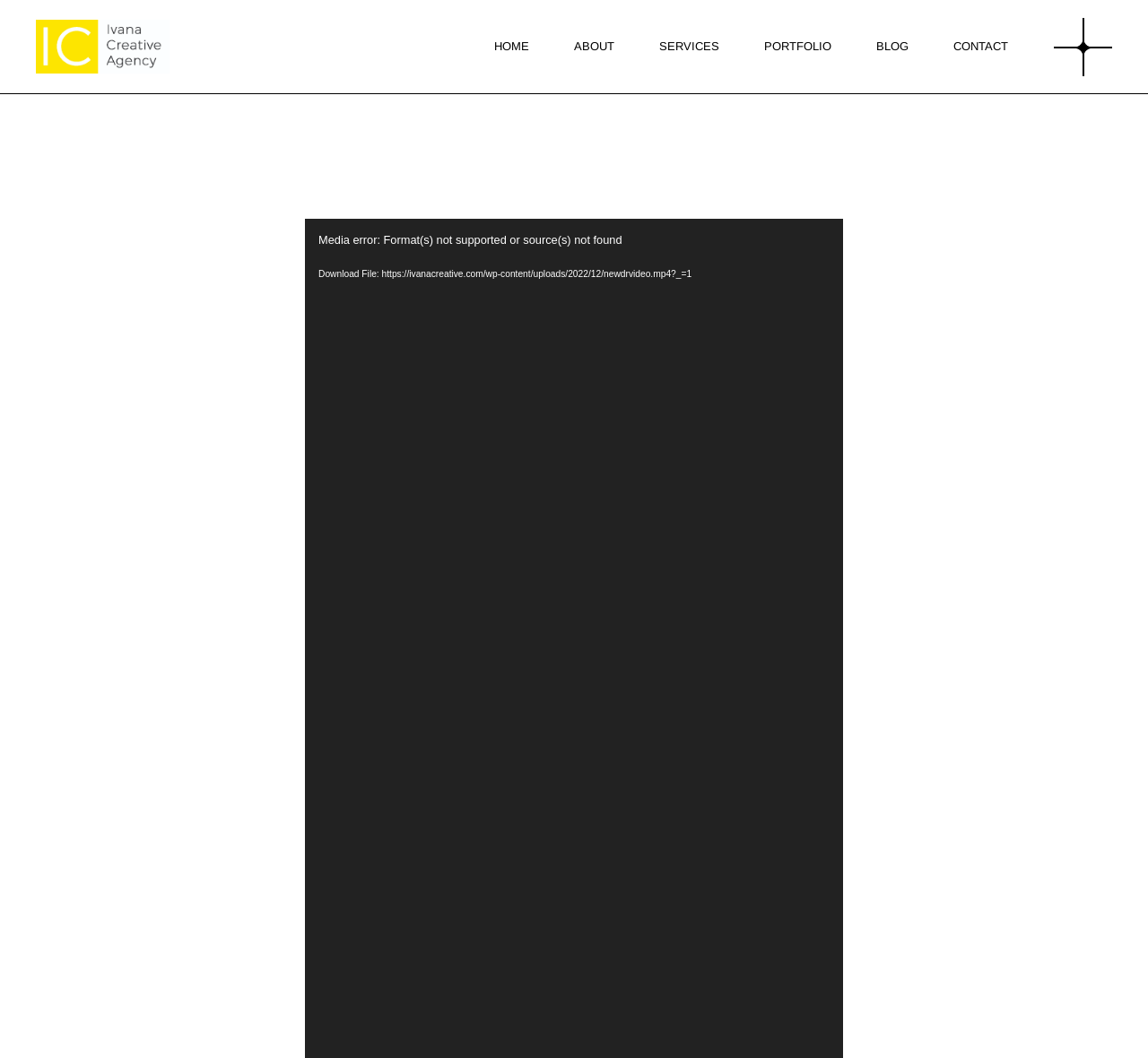Please reply to the following question with a single word or a short phrase:
What is the last main menu item?

CONTACT